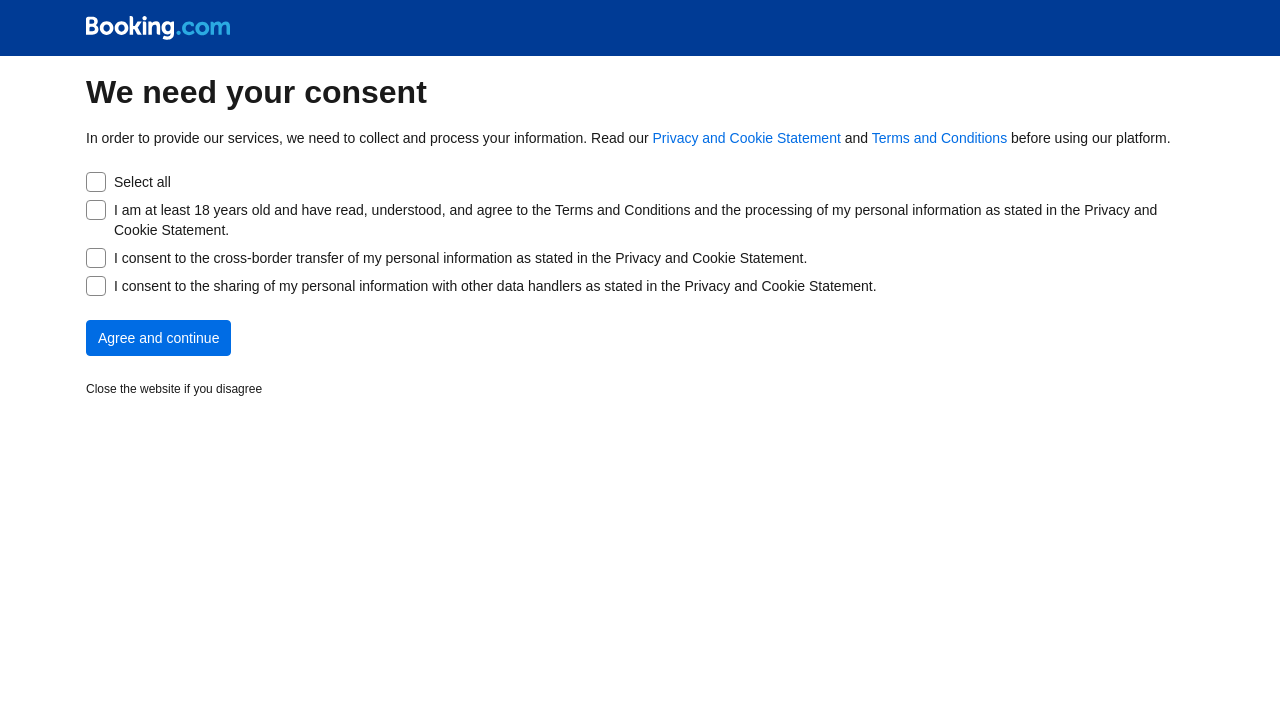How many checkboxes are there on this webpage?
Give a single word or phrase as your answer by examining the image.

4